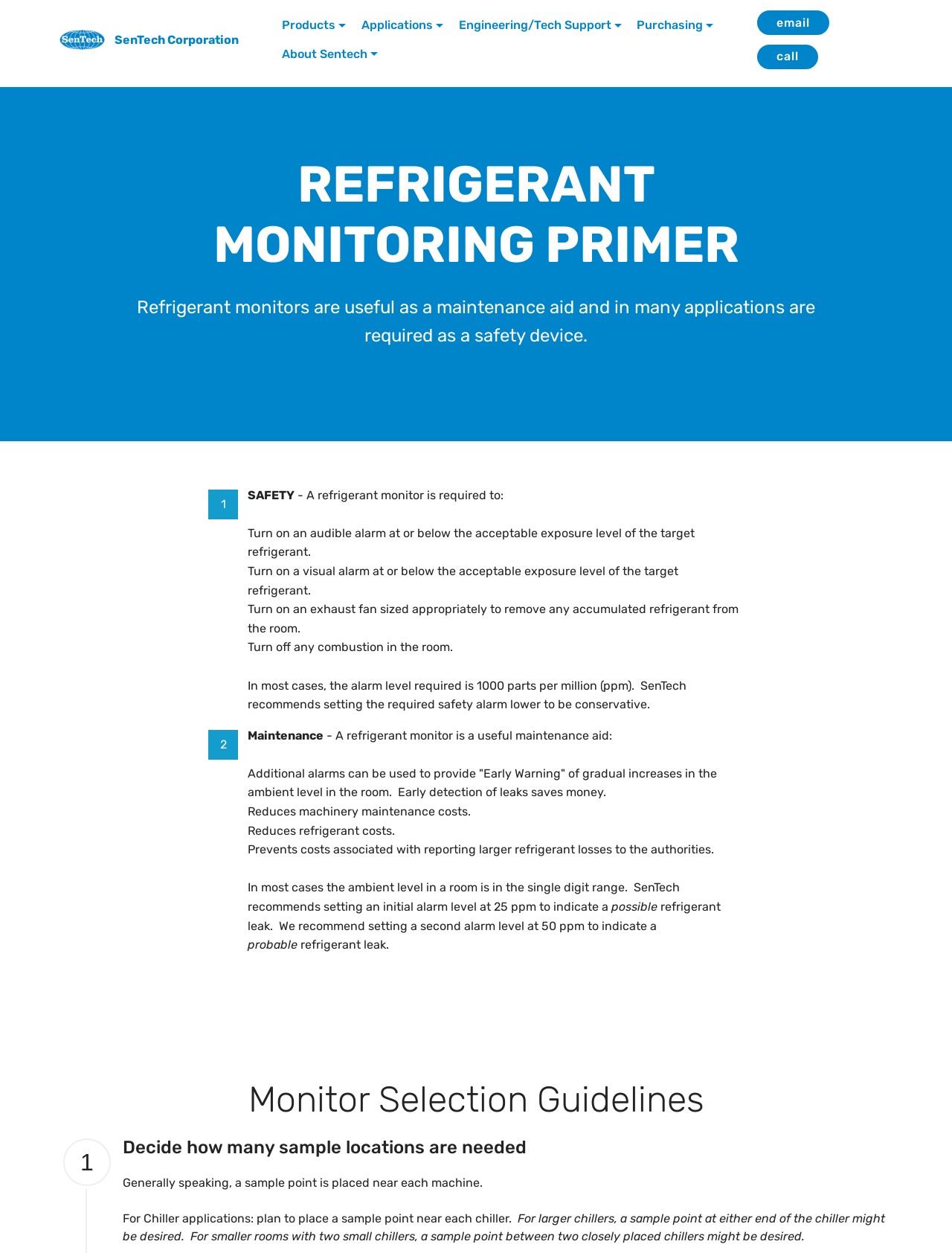How many sample locations are needed for a chiller application?
From the image, provide a succinct answer in one word or a short phrase.

One near each chiller